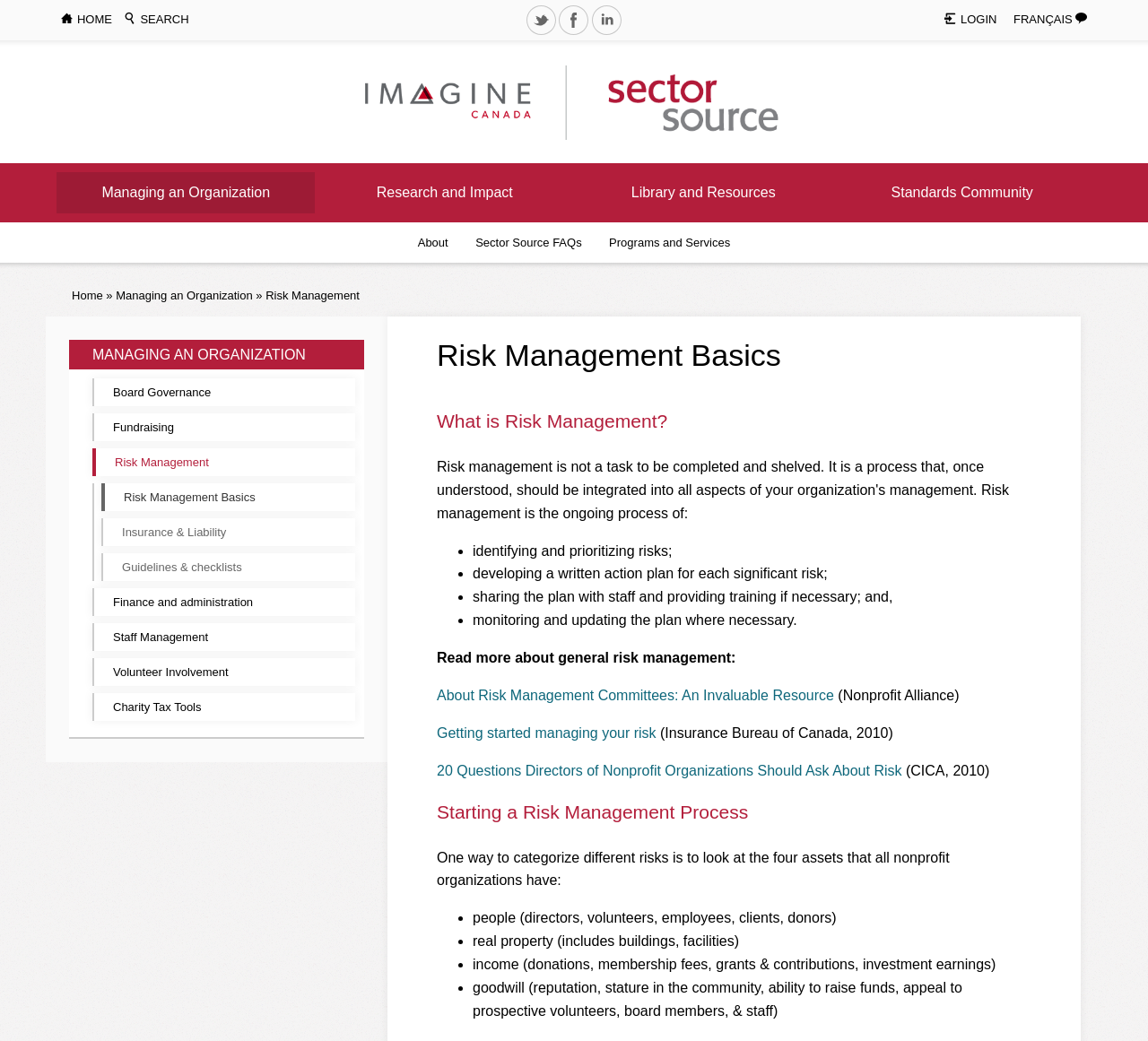Find the bounding box coordinates for the UI element whose description is: "Risk Management". The coordinates should be four float numbers between 0 and 1, in the format [left, top, right, bottom].

[0.231, 0.277, 0.313, 0.29]